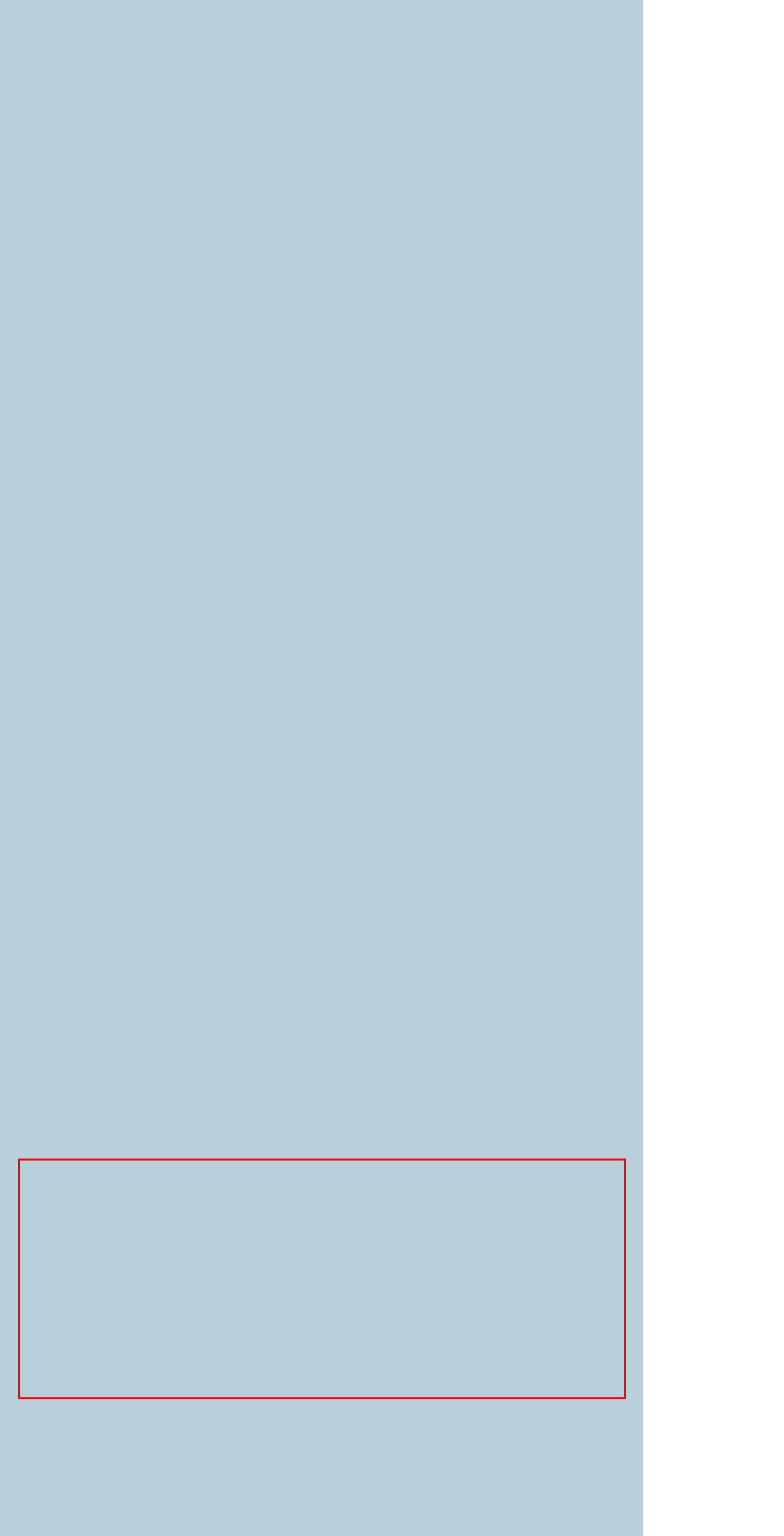Locate the red bounding box in the provided webpage screenshot and use OCR to determine the text content inside it.

Wellbeing Service where I worked for 4.5 years. I also since the start of 2022 have worked alongside the charity Victim Support, supporting clients experiencing traumatic bereavement.